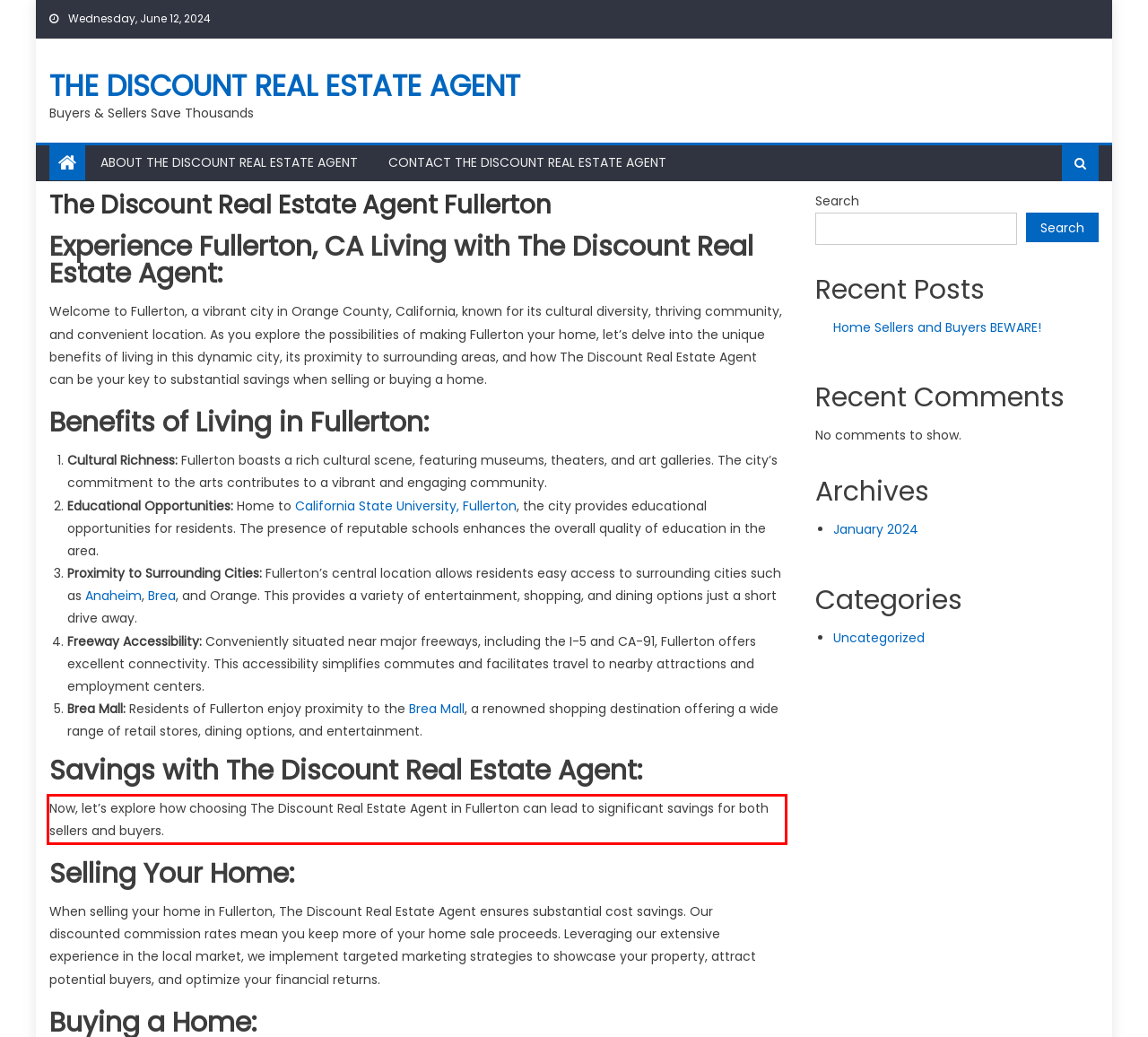Using the provided screenshot of a webpage, recognize the text inside the red rectangle bounding box by performing OCR.

Now, let’s explore how choosing The Discount Real Estate Agent in Fullerton can lead to significant savings for both sellers and buyers.